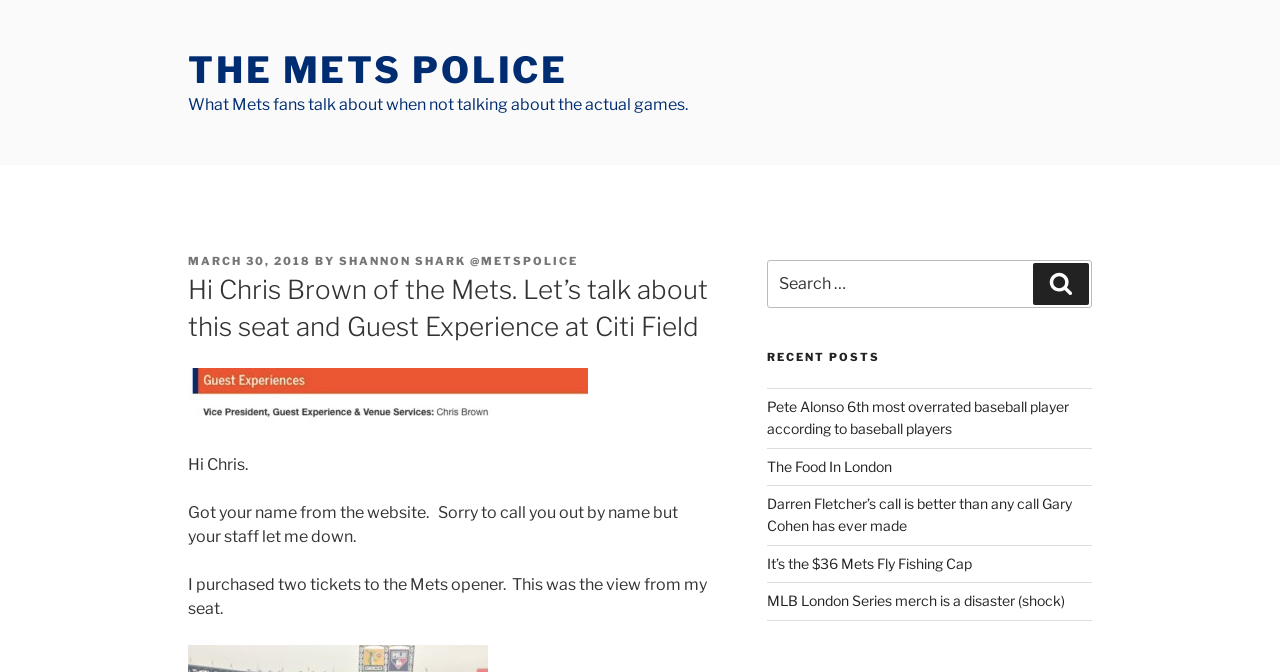What is the event mentioned in the post?
Using the details from the image, give an elaborate explanation to answer the question.

The event mentioned in the post is the 'Mets opener', which is mentioned in the sentence 'I purchased two tickets to the Mets opener'.